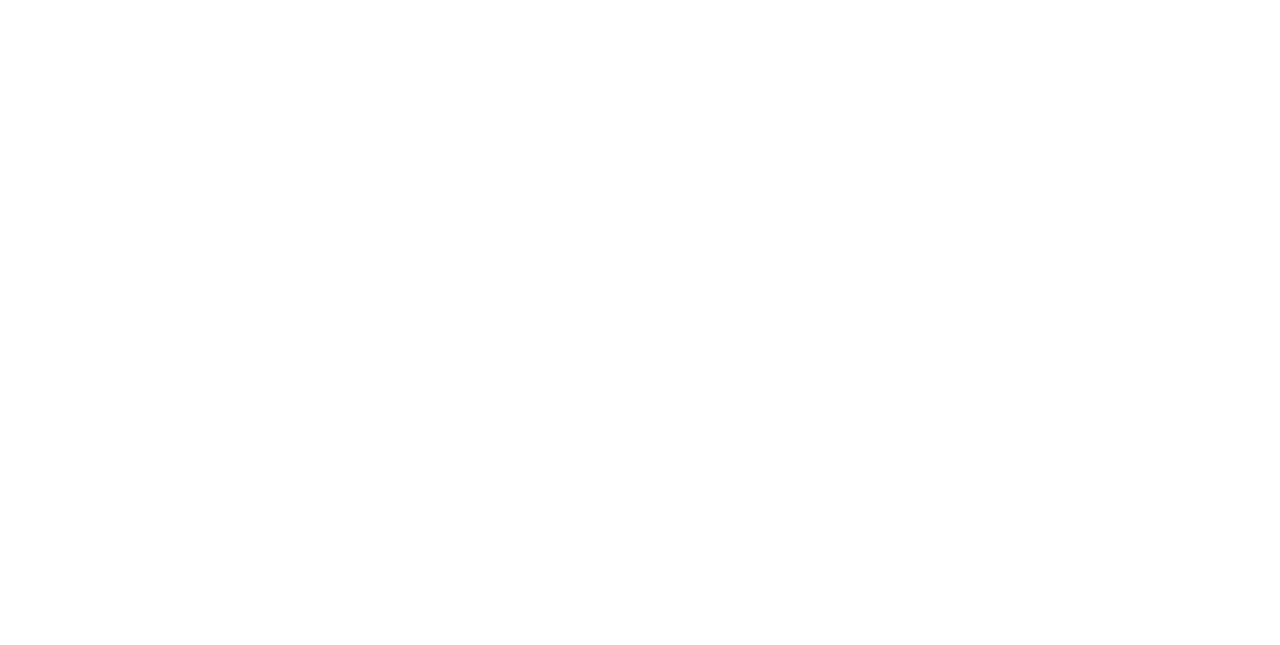Respond to the following query with just one word or a short phrase: 
How many links are there in the 'Service and support' section?

5